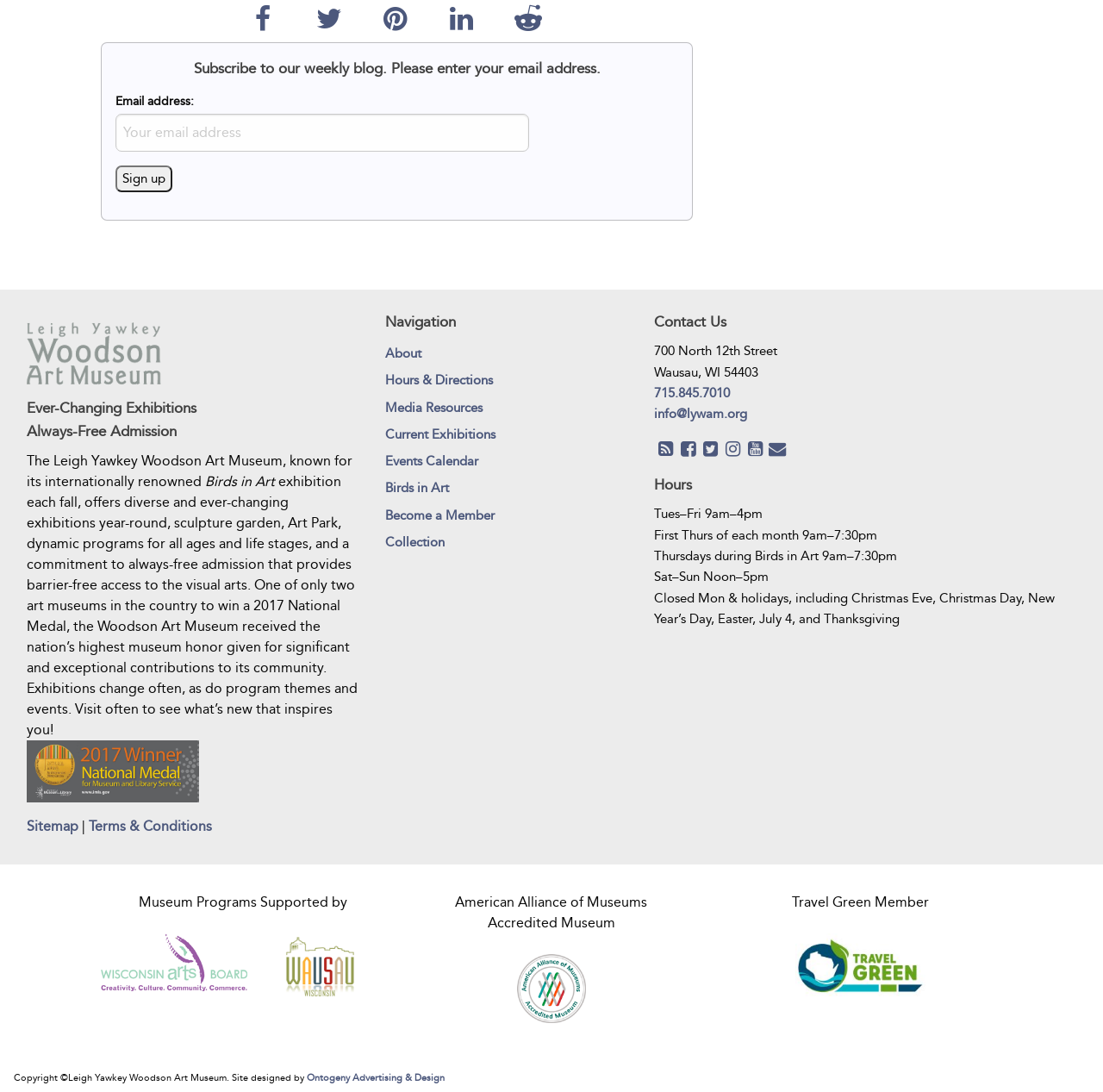Predict the bounding box coordinates for the UI element described as: "Media Resources". The coordinates should be four float numbers between 0 and 1, presented as [left, top, right, bottom].

[0.349, 0.361, 0.57, 0.386]